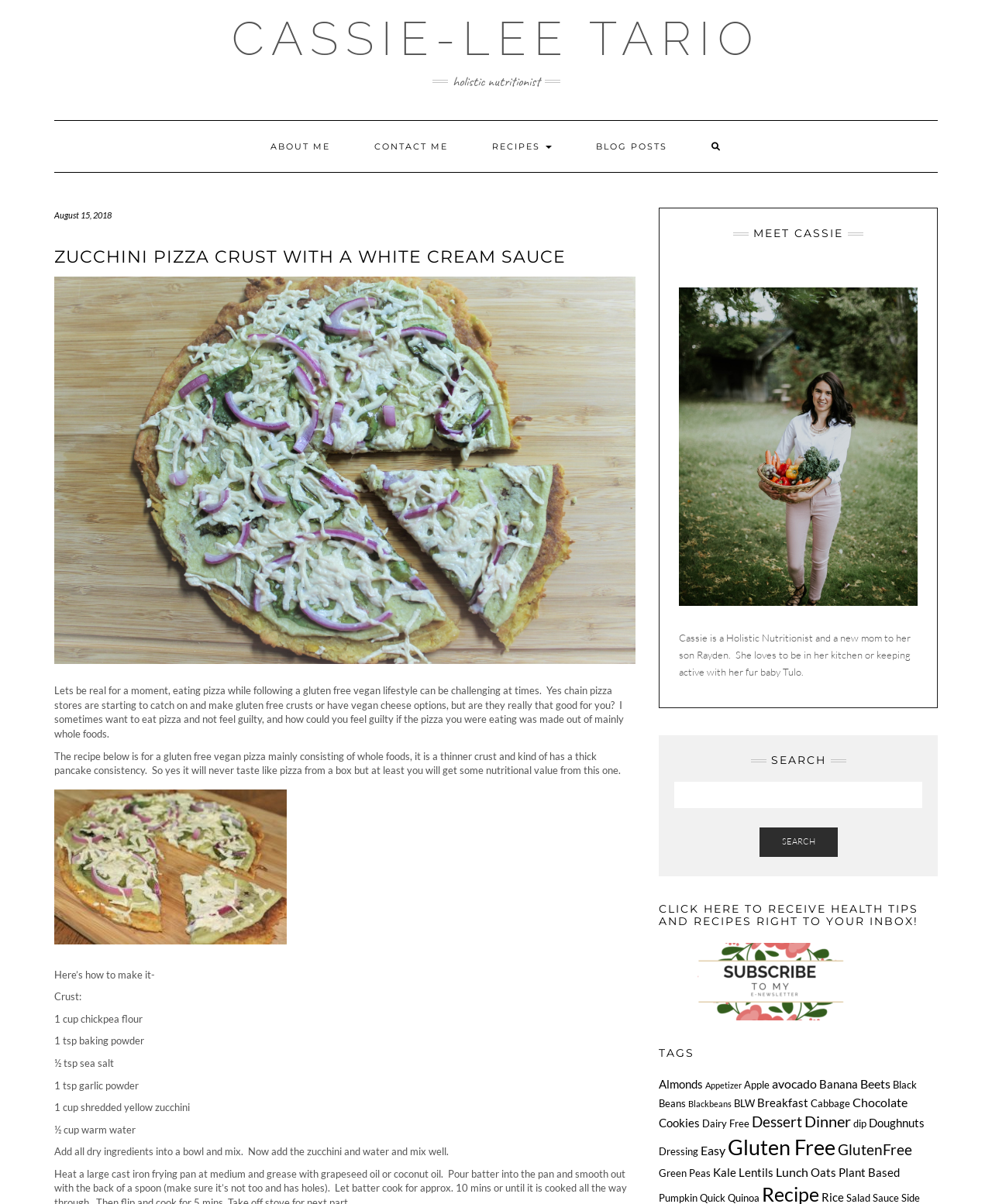For the given element description Cassie-Lee Tario, determine the bounding box coordinates of the UI element. The coordinates should follow the format (top-left x, top-left y, bottom-right x, bottom-right y) and be within the range of 0 to 1.

[0.234, 0.01, 0.766, 0.055]